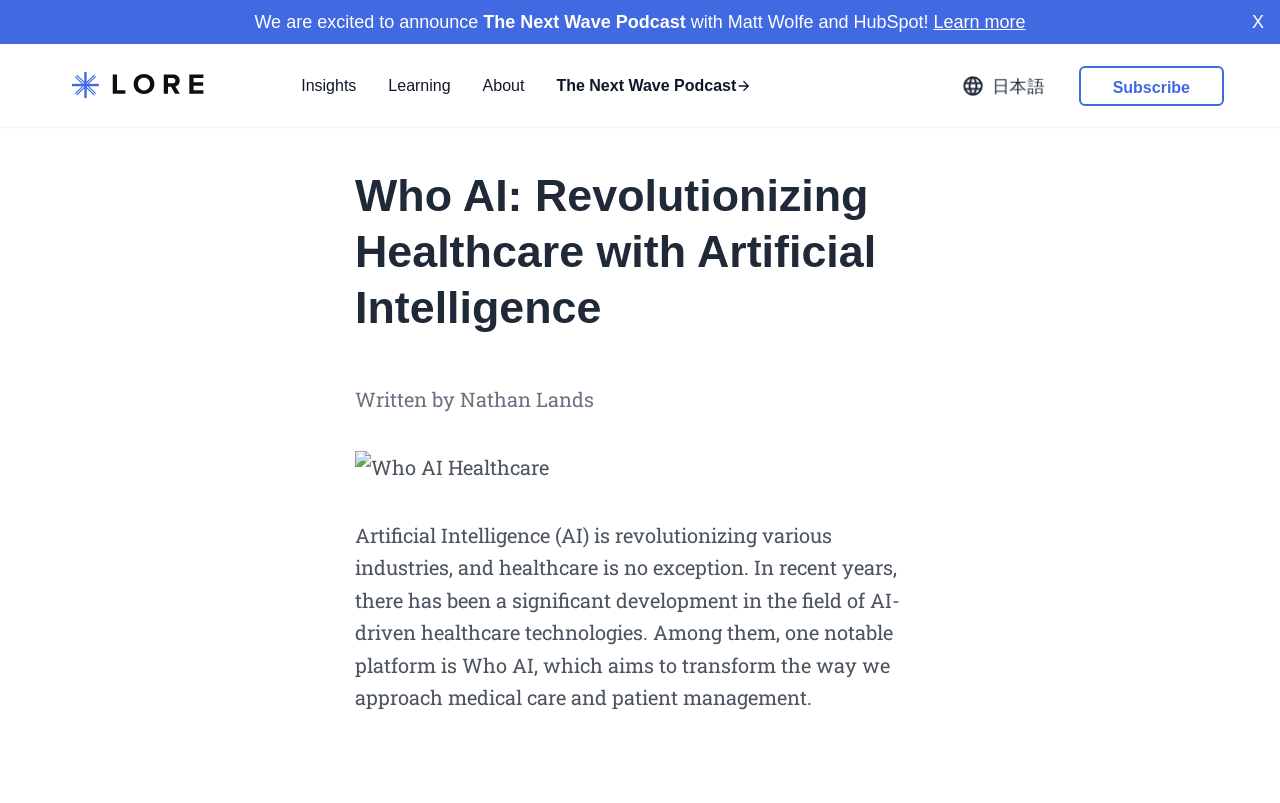Find the bounding box coordinates of the element's region that should be clicked in order to follow the given instruction: "Read about Rawiri-paratene". The coordinates should consist of four float numbers between 0 and 1, i.e., [left, top, right, bottom].

None